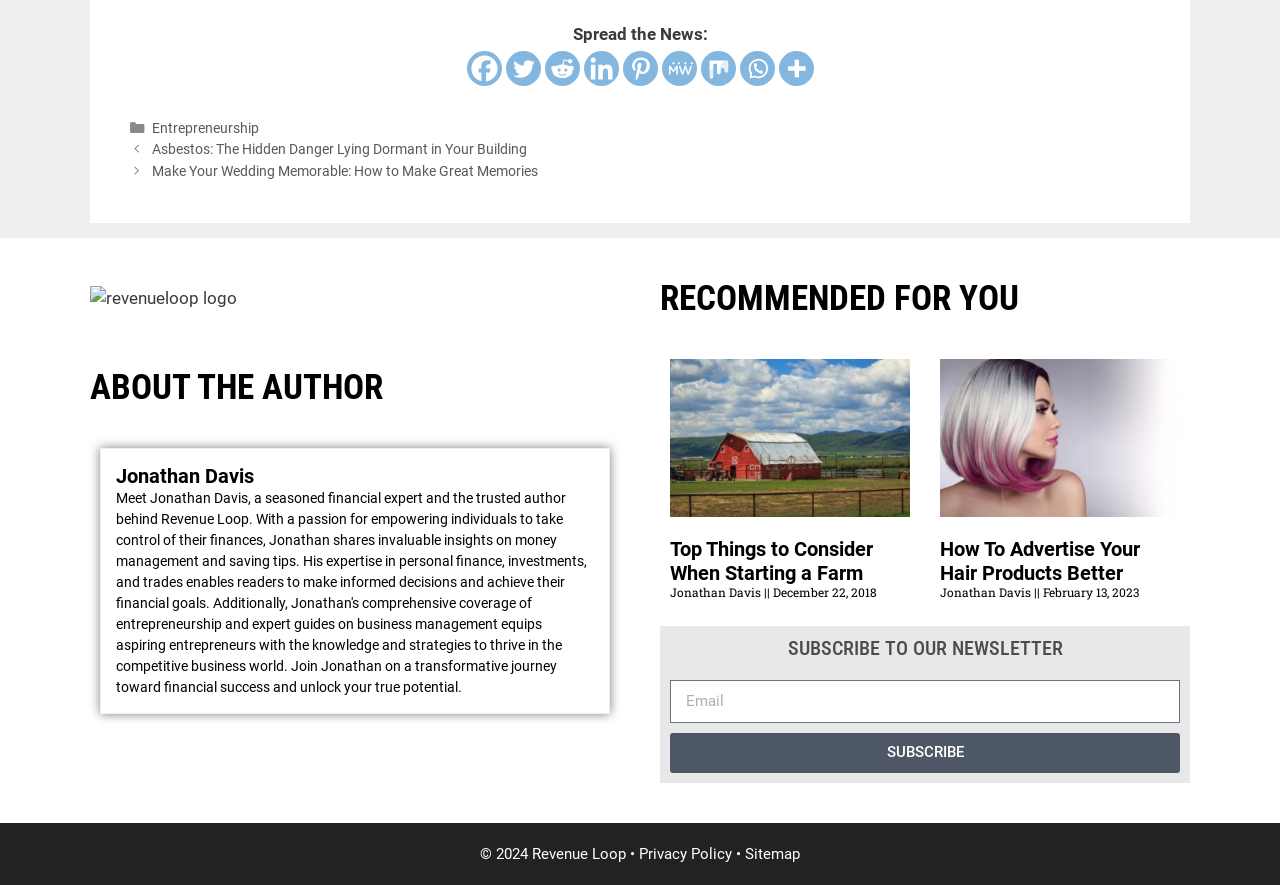Respond concisely with one word or phrase to the following query:
What is the name of the author?

Jonathan Davis